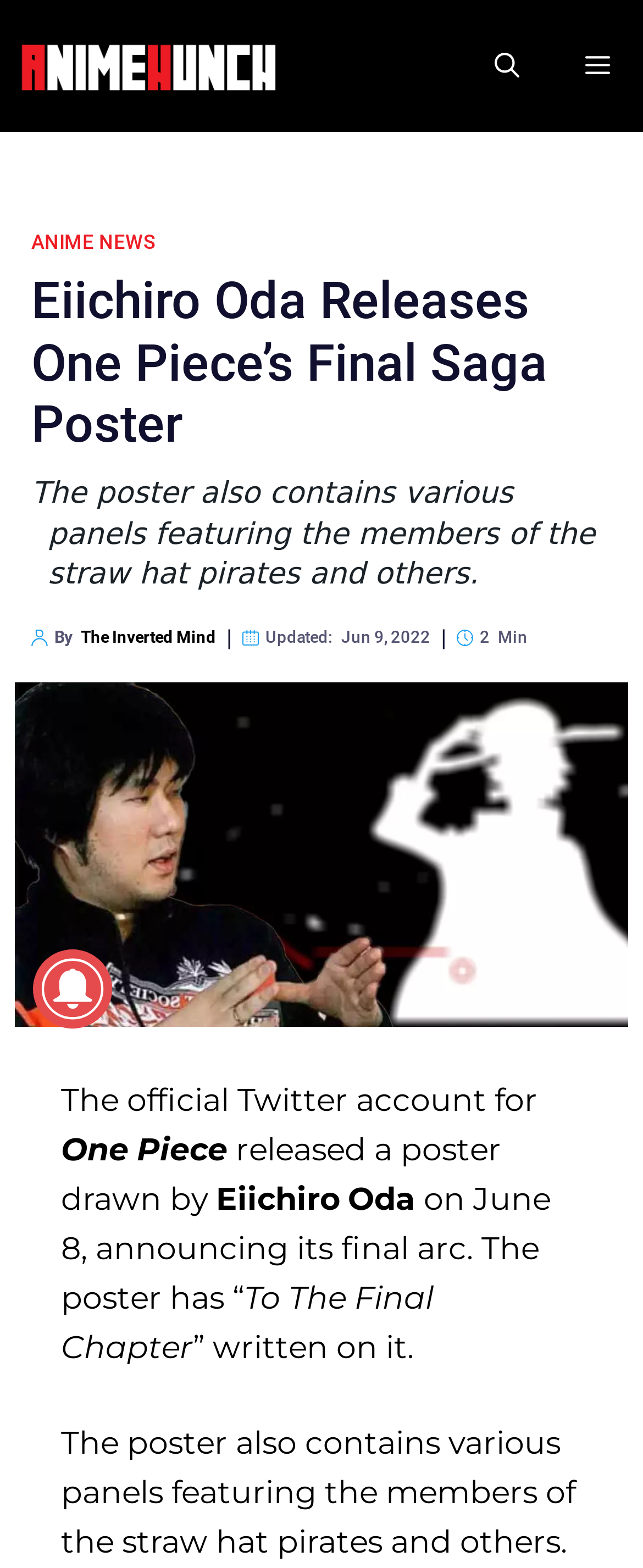What is the name of the anime?
Please ensure your answer to the question is detailed and covers all necessary aspects.

The question asks about the name of the anime. From the webpage, we can see that the anime is One Piece, as mentioned in the text 'Eiichiro Oda Releases One Piece’s Final Saga Poster'.